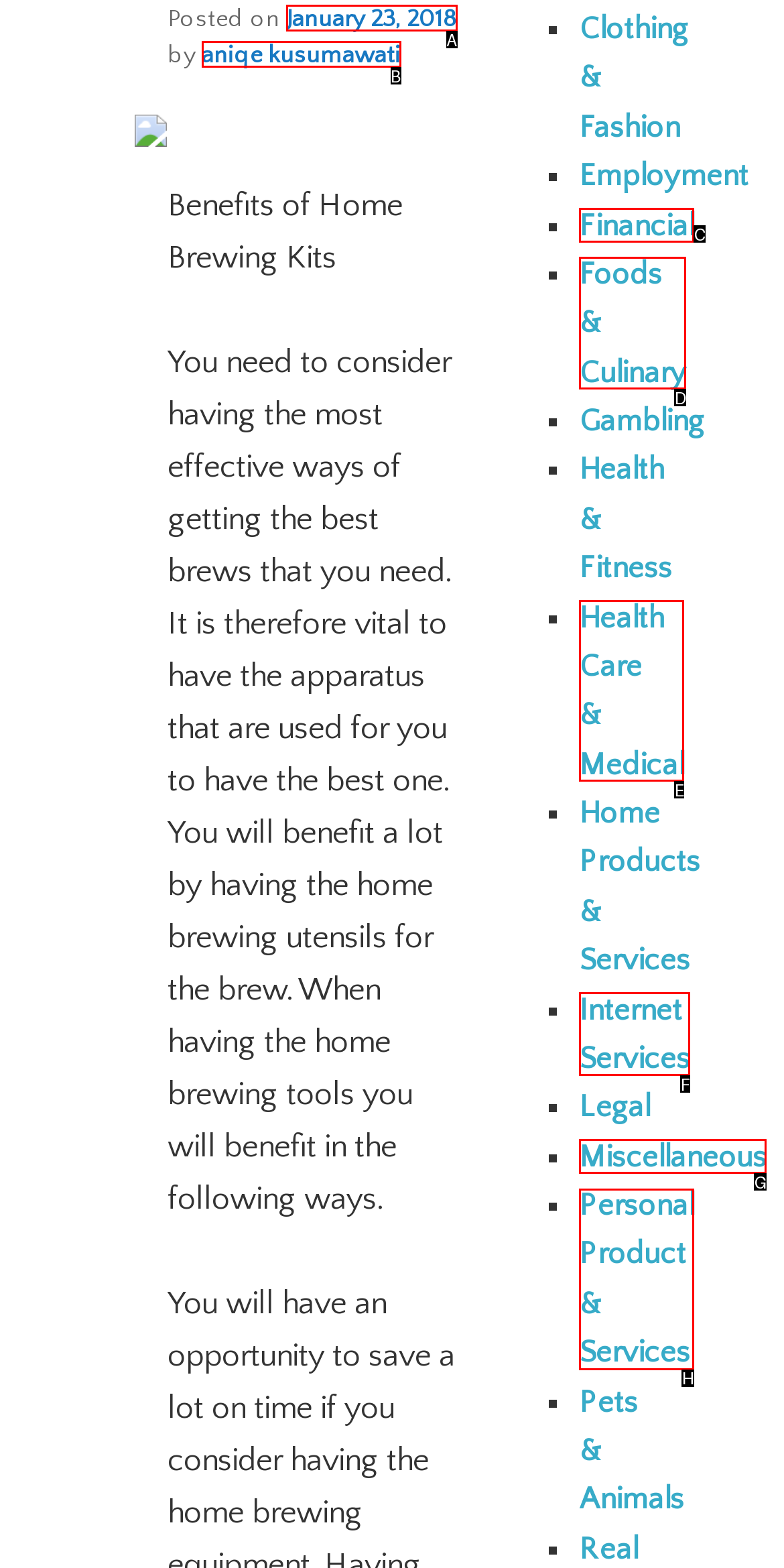Figure out which option to click to perform the following task: Click on the 'January 23, 2018' link
Provide the letter of the correct option in your response.

A